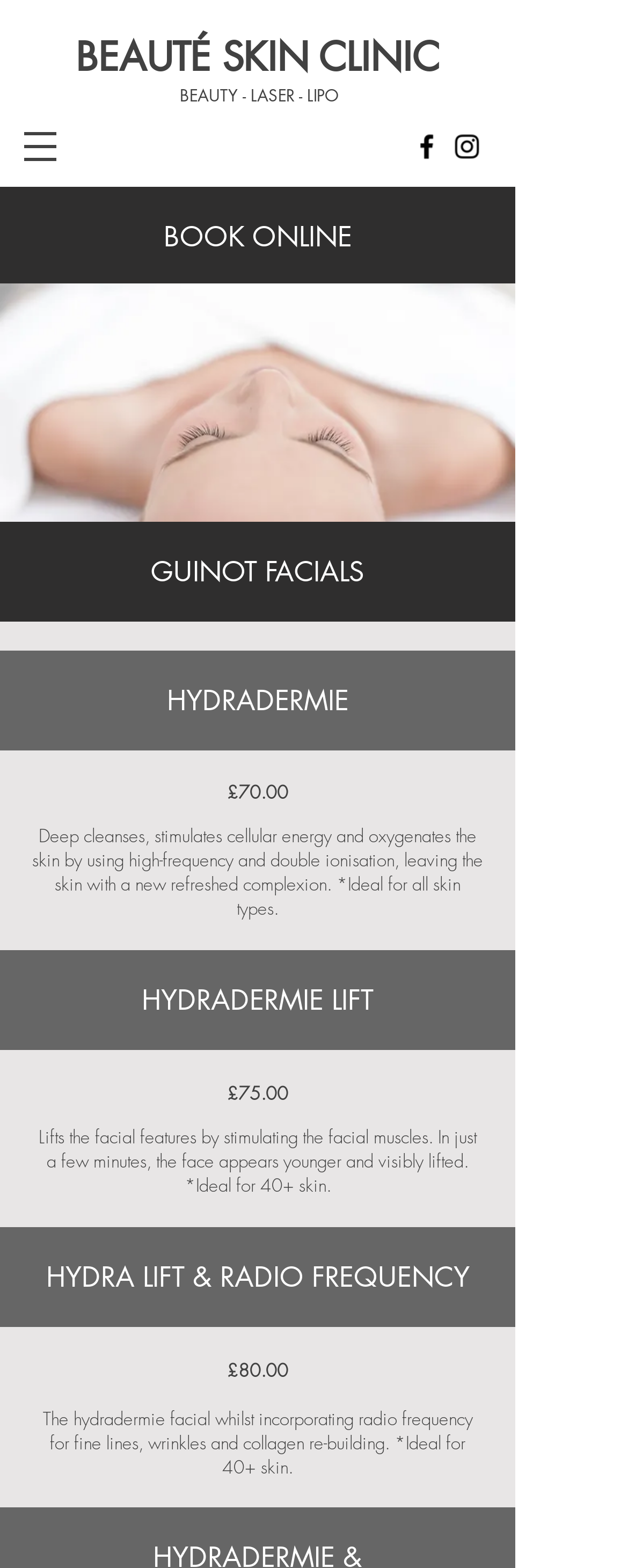Give a one-word or one-phrase response to the question:
What is the purpose of the Hydradermie Lift treatment?

Lifts facial features